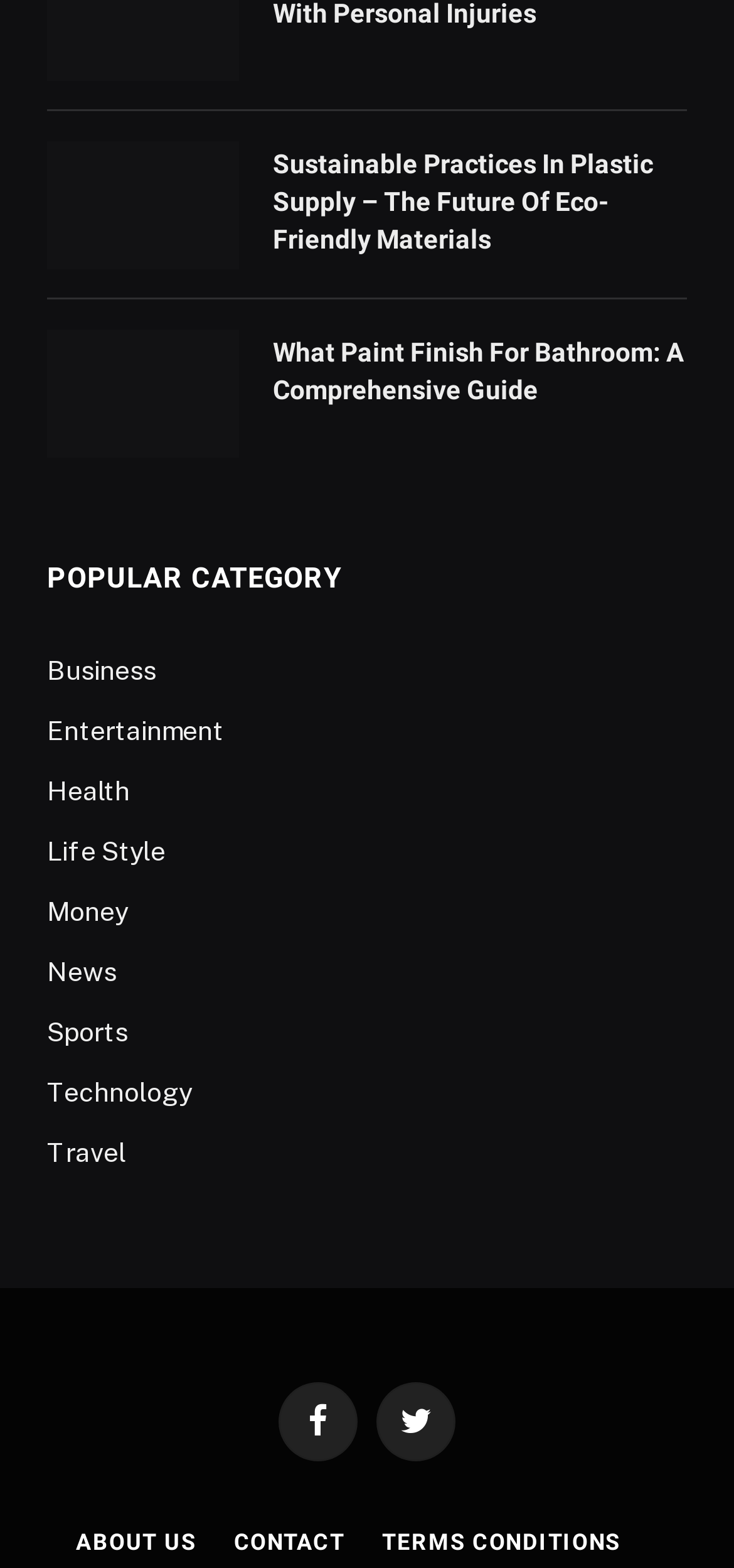Refer to the screenshot and give an in-depth answer to this question: How many articles are displayed on the webpage?

I counted the number of article elements and found that there are two articles displayed on the webpage, one with the title 'Sustainable Practices In Plastic Supply' and another with the title 'What Paint Finish For Bathroom'.